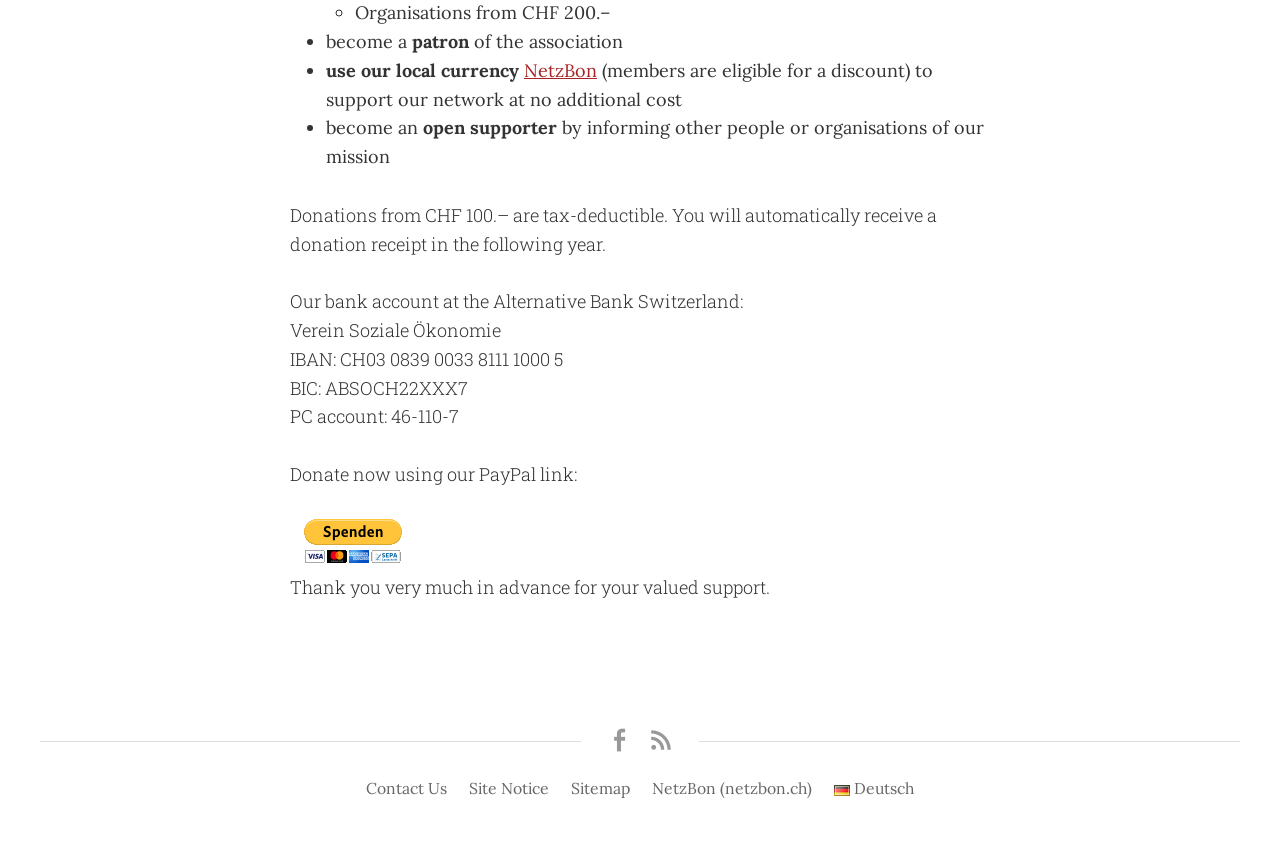Using the provided element description: "Facebook Soziale Ökonomie", identify the bounding box coordinates. The coordinates should be four floats between 0 and 1 in the order [left, top, right, bottom].

[0.473, 0.858, 0.494, 0.881]